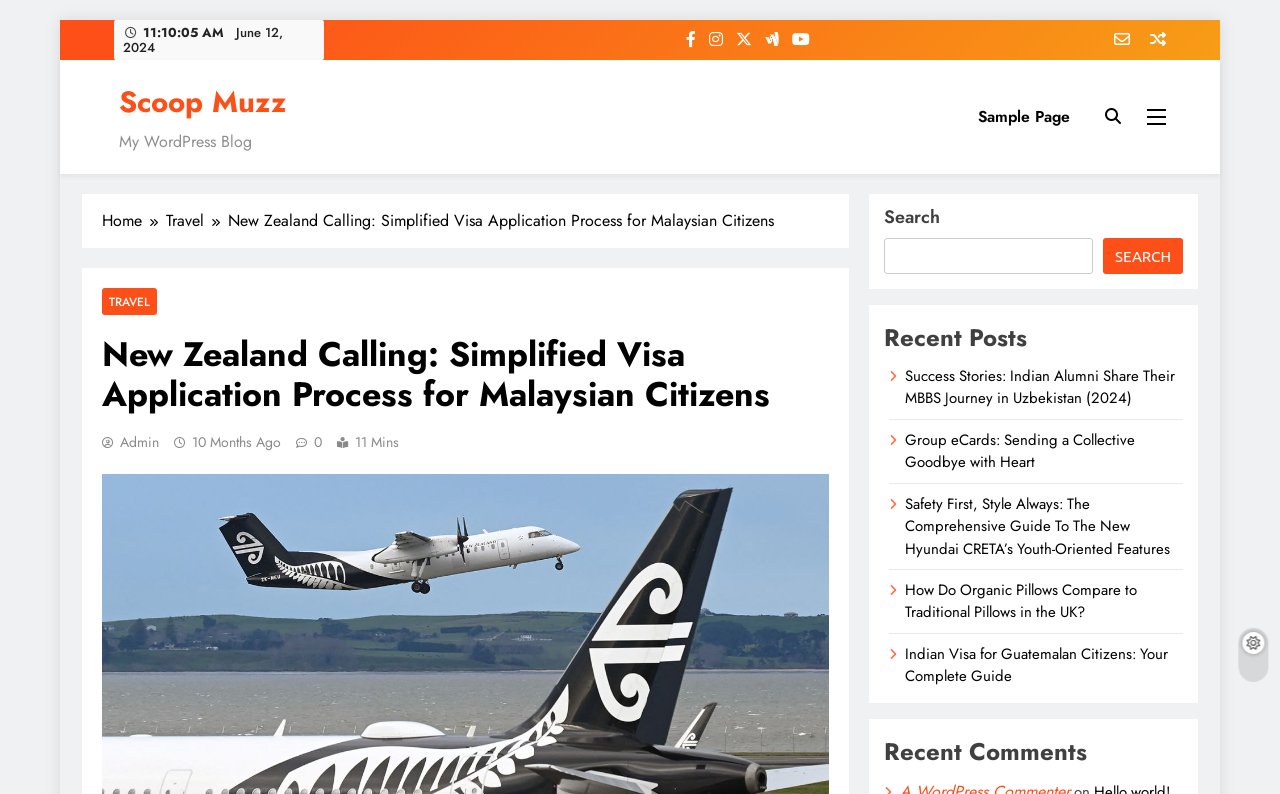Locate the primary heading on the webpage and return its text.

New Zealand Calling: Simplified Visa Application Process for Malaysian Citizens